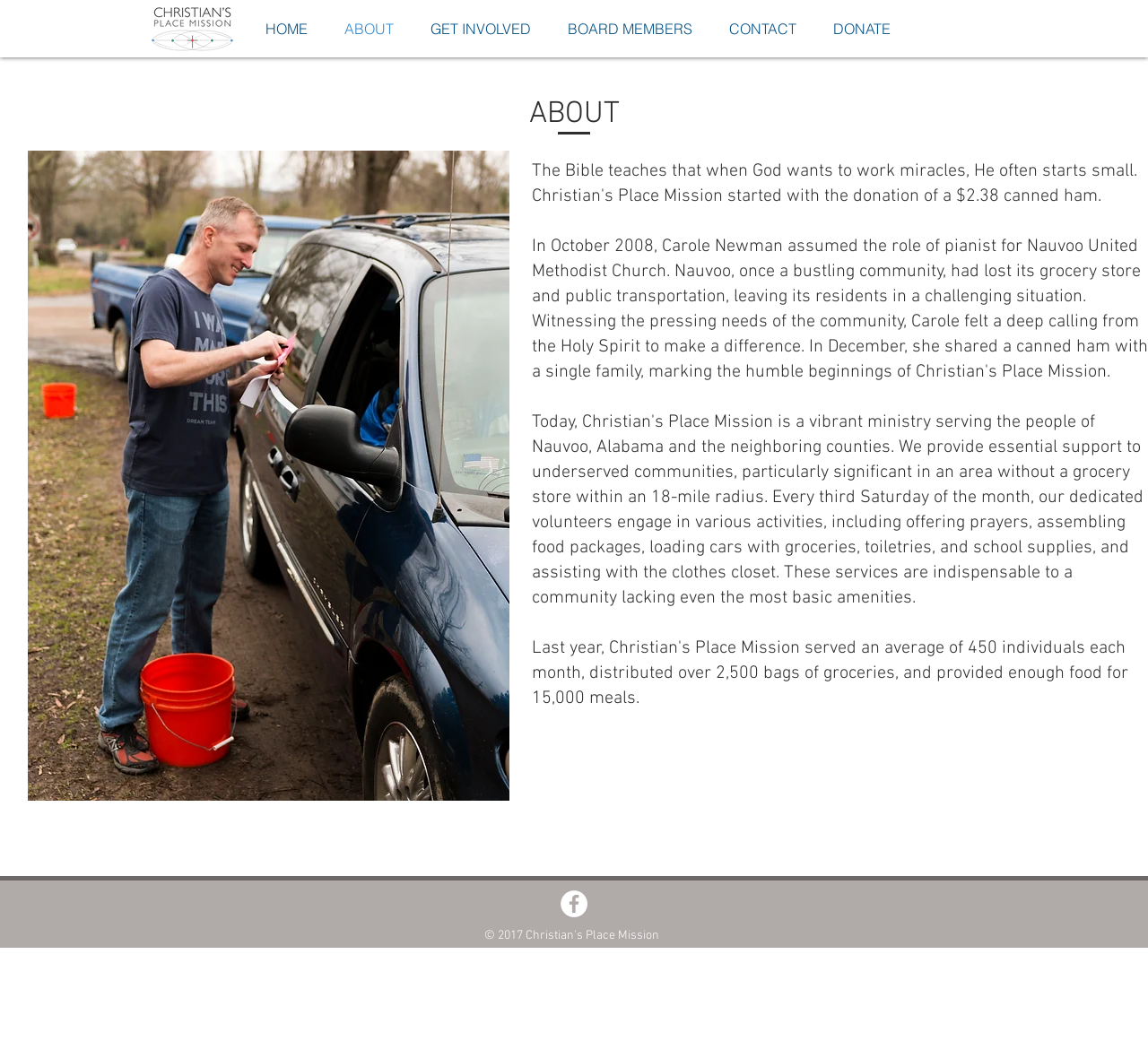Please mark the clickable region by giving the bounding box coordinates needed to complete this instruction: "read about the organization".

[0.381, 0.092, 0.619, 0.127]